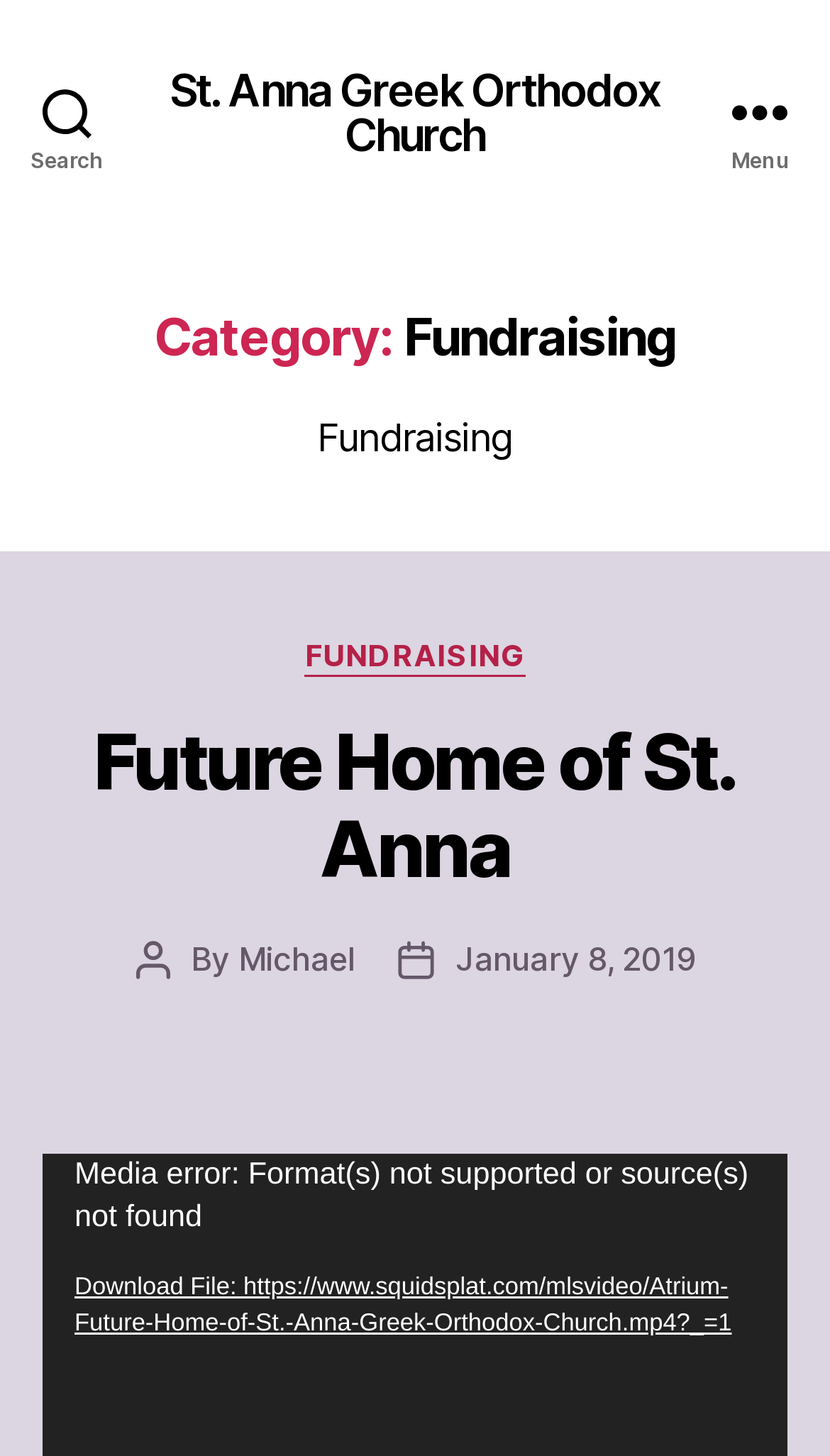Identify the bounding box of the UI component described as: "Menu".

[0.831, 0.0, 1.0, 0.154]